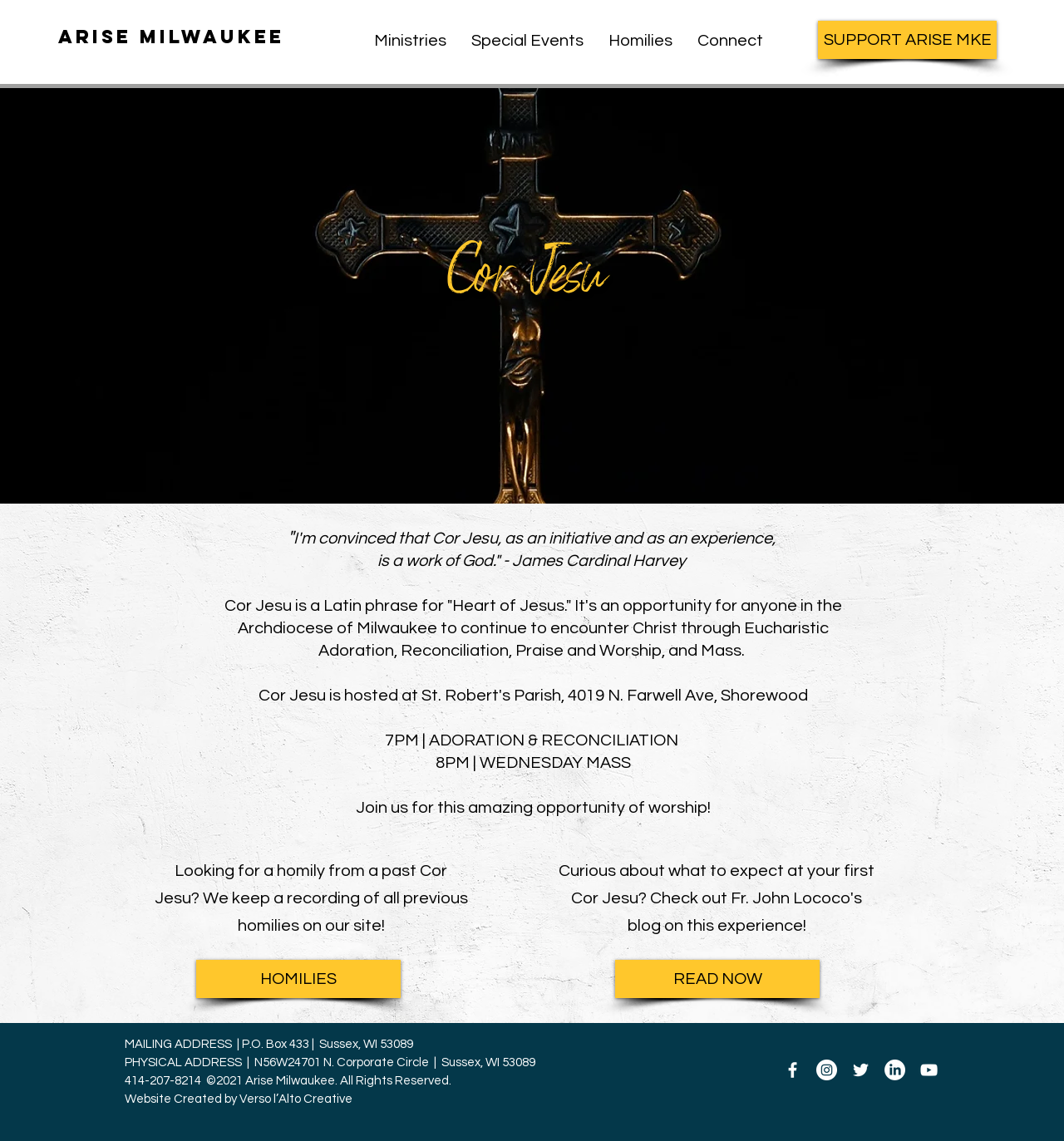Provide the bounding box coordinates of the UI element this sentence describes: "Special Events".

[0.431, 0.018, 0.56, 0.053]